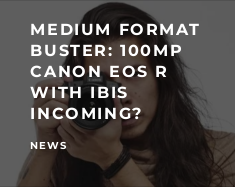What feature might the new Canon EOS R include?
Refer to the image and provide a one-word or short phrase answer.

In-Body Image Stabilization (IBIS)